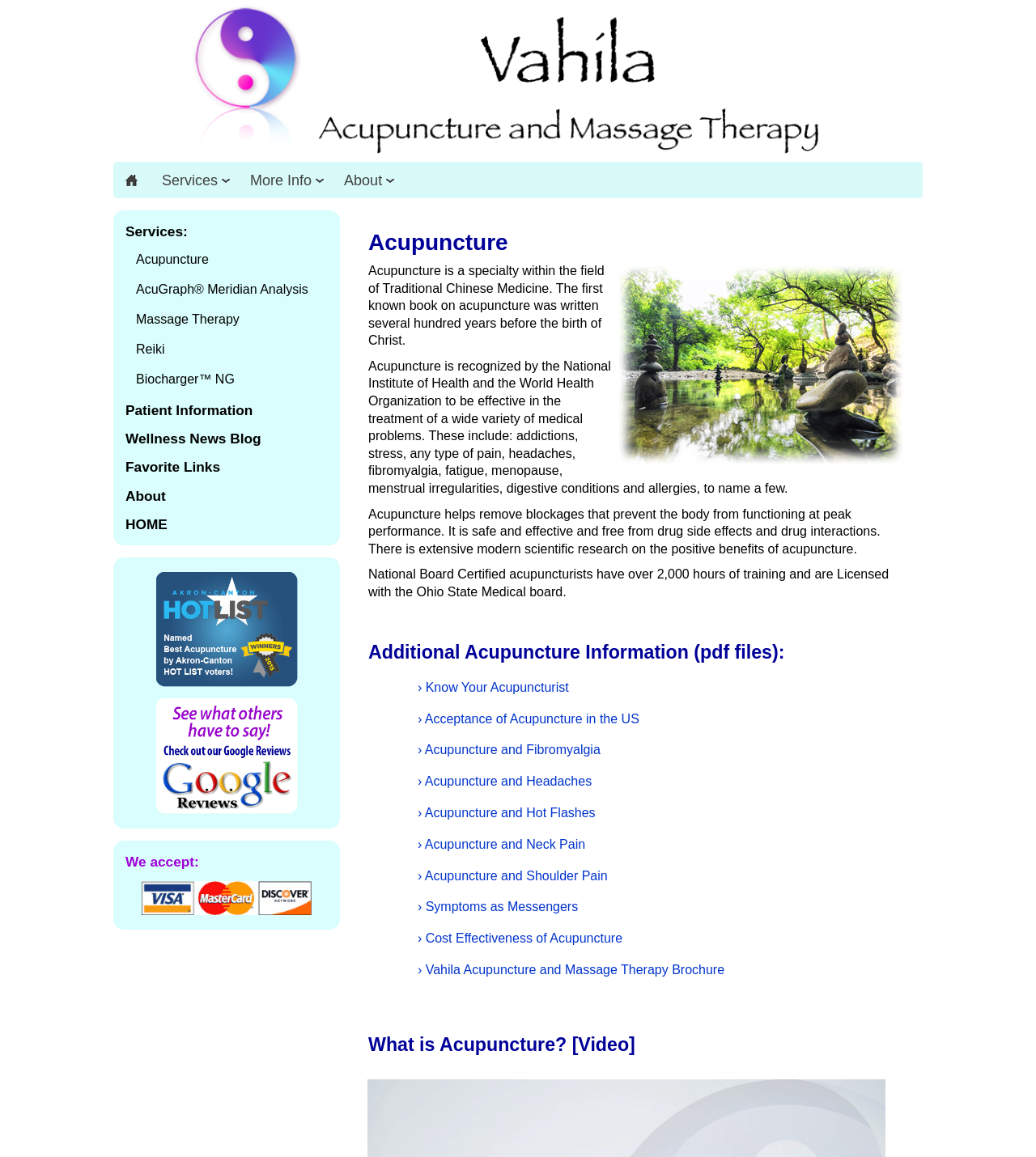Please find the bounding box coordinates of the element that needs to be clicked to perform the following instruction: "Click on 'Business'". The bounding box coordinates should be four float numbers between 0 and 1, represented as [left, top, right, bottom].

None